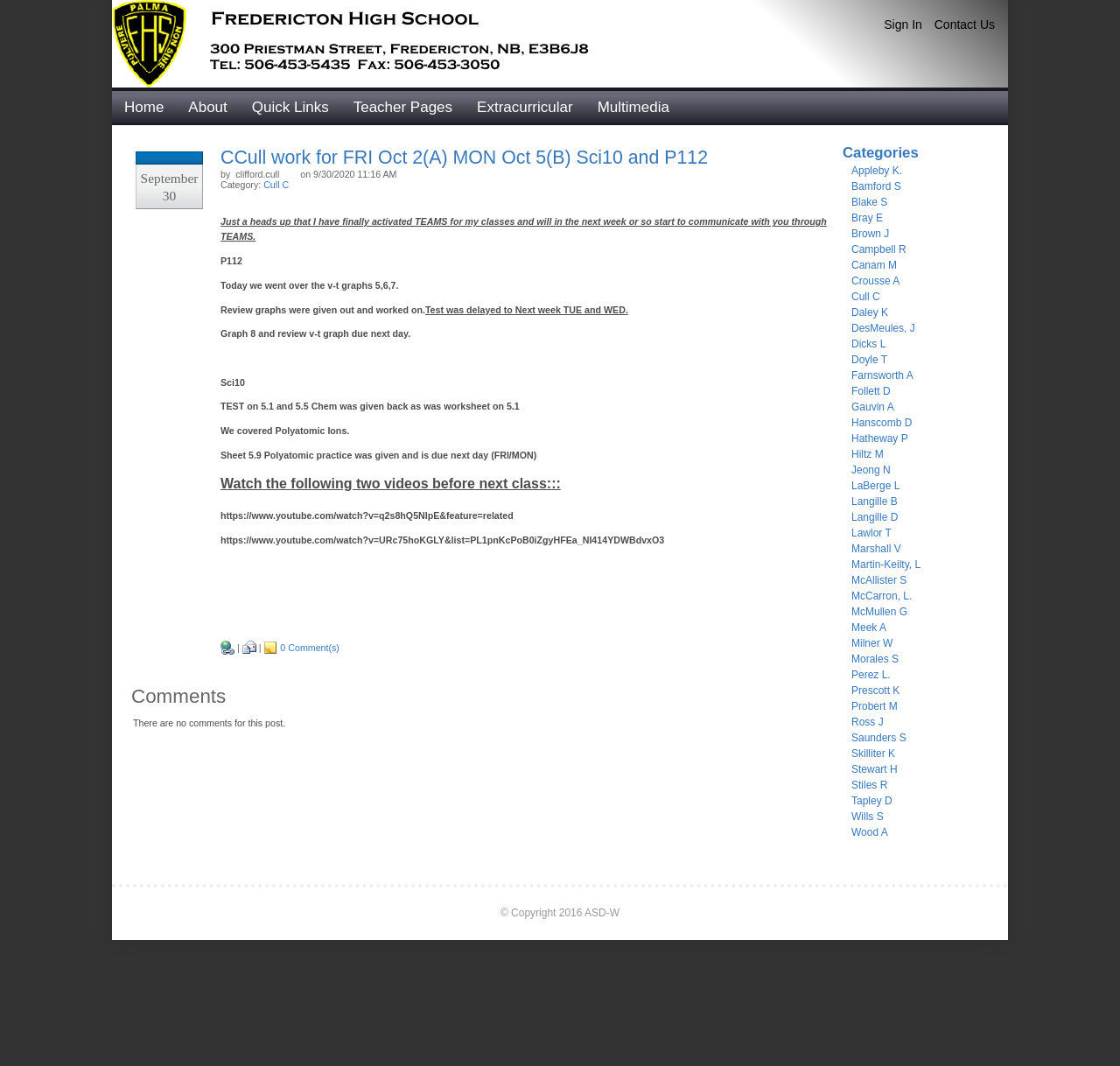What is the teacher's name?
Kindly offer a detailed explanation using the data available in the image.

The teacher's name can be found in the post details section, where it says 'by clifford.cull'.